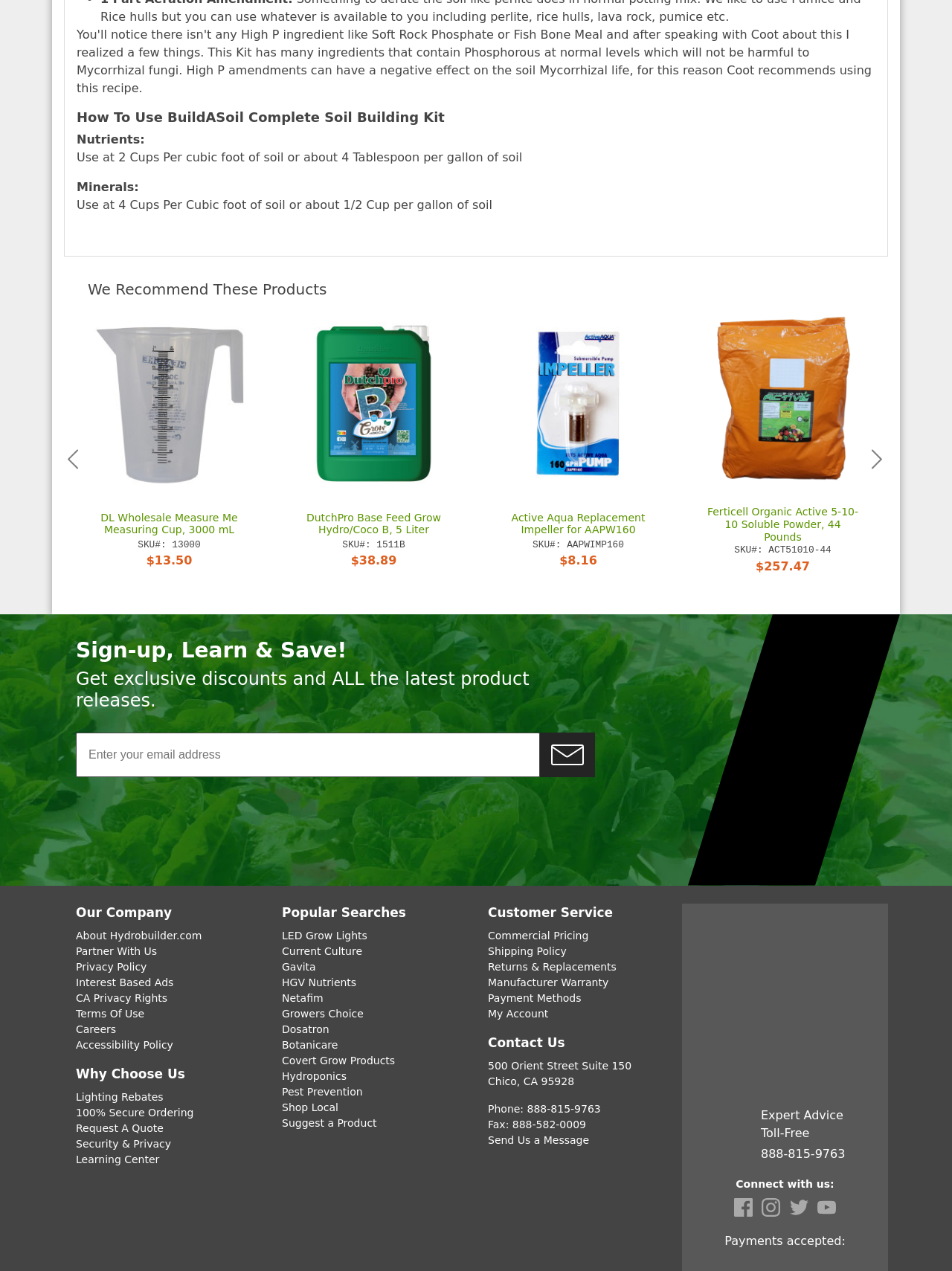Respond with a single word or phrase for the following question: 
What is the product recommended for soil building?

BuildASoil Complete Soil Building Kit